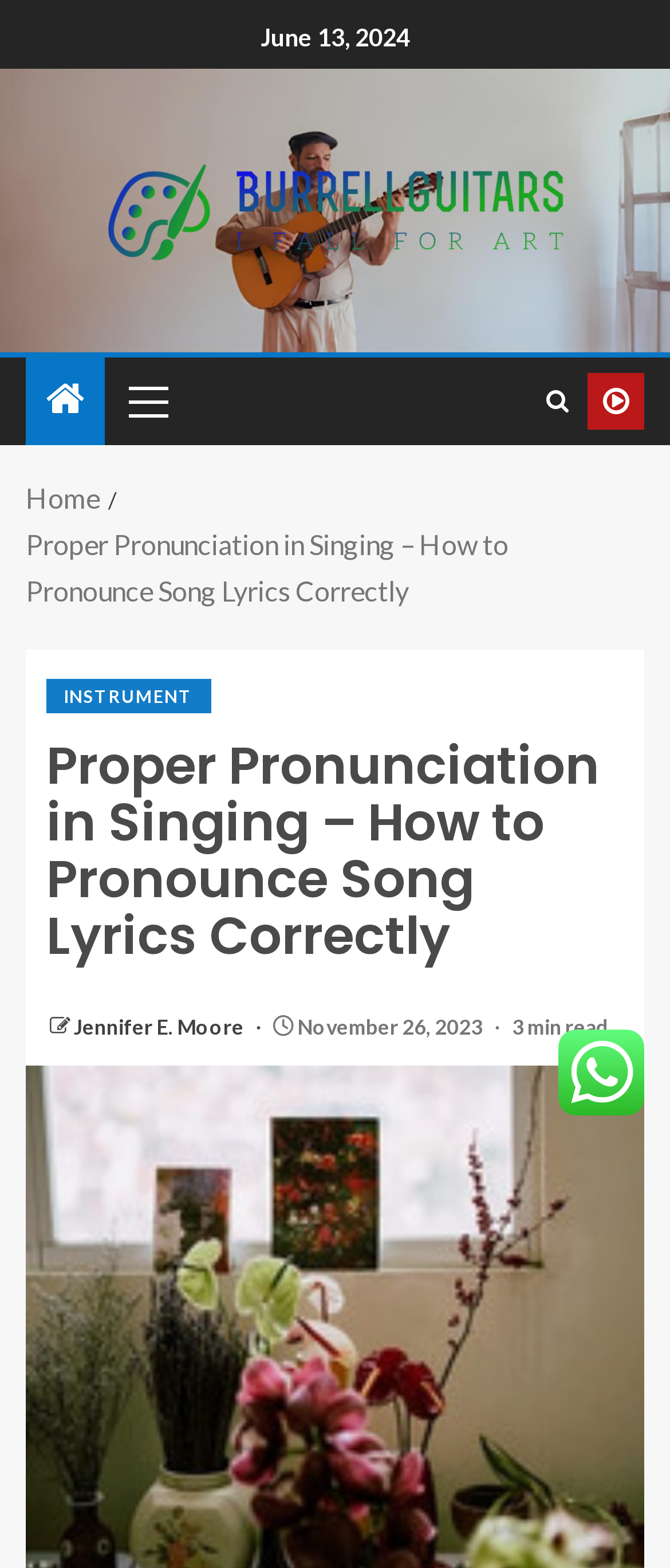What is the name of the author of the article?
Observe the image and answer the question with a one-word or short phrase response.

Jennifer E. Moore